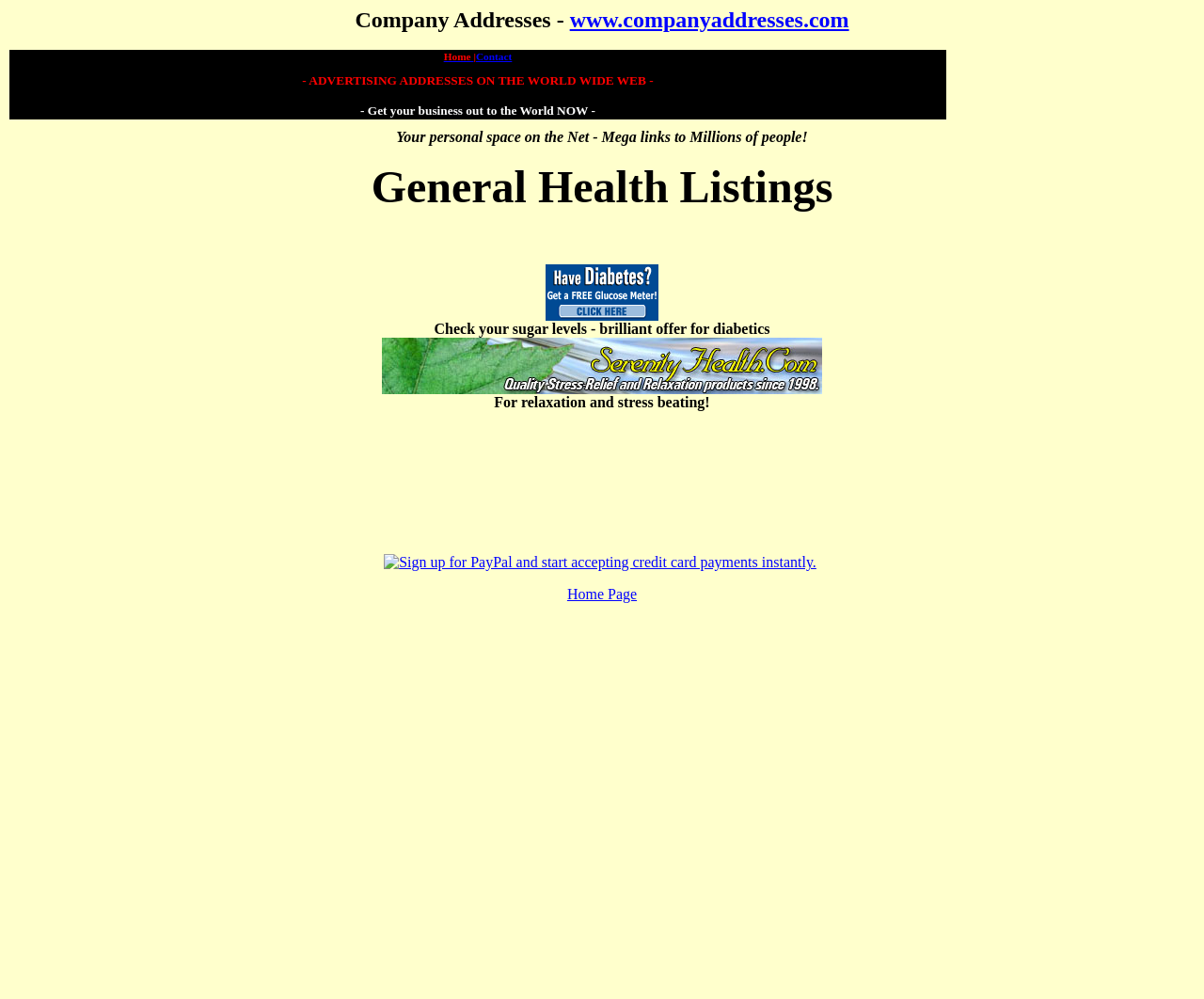What is the main category listed on the webpage?
From the screenshot, provide a brief answer in one word or phrase.

General Health